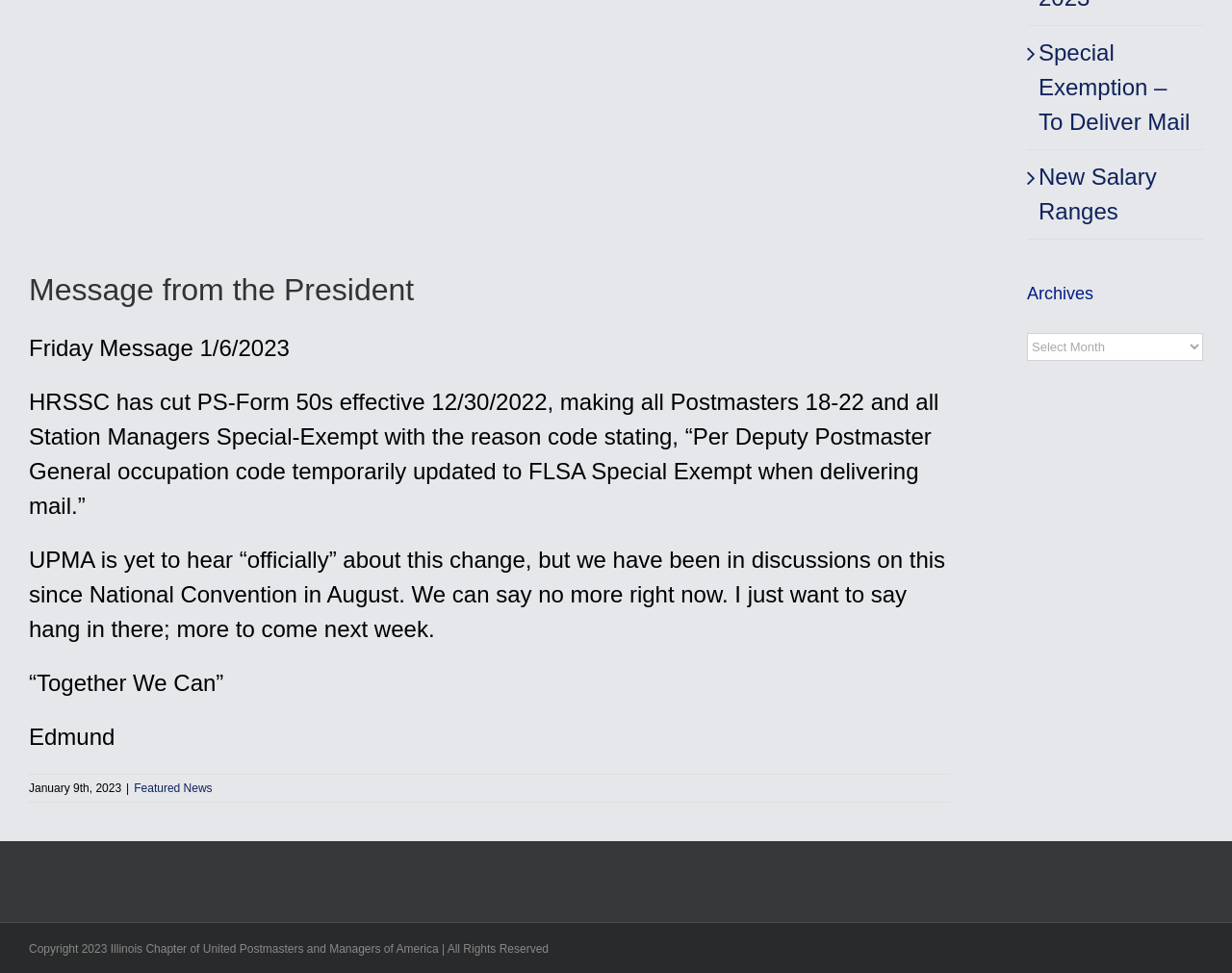Identify the bounding box for the UI element specified in this description: "Featured News". The coordinates must be four float numbers between 0 and 1, formatted as [left, top, right, bottom].

[0.109, 0.803, 0.172, 0.817]